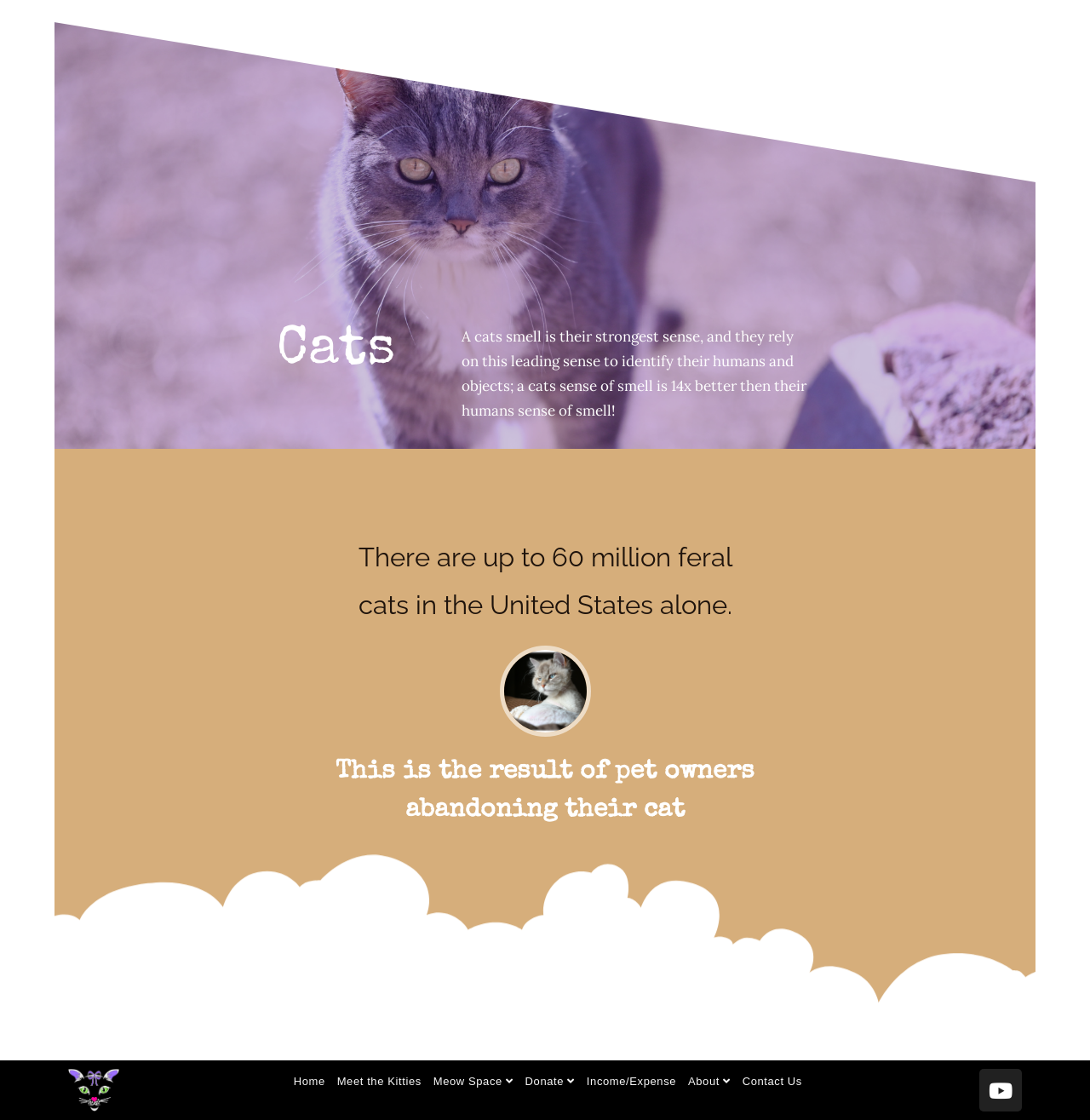Locate and provide the bounding box coordinates for the HTML element that matches this description: "Donate".

[0.478, 0.955, 0.531, 0.977]